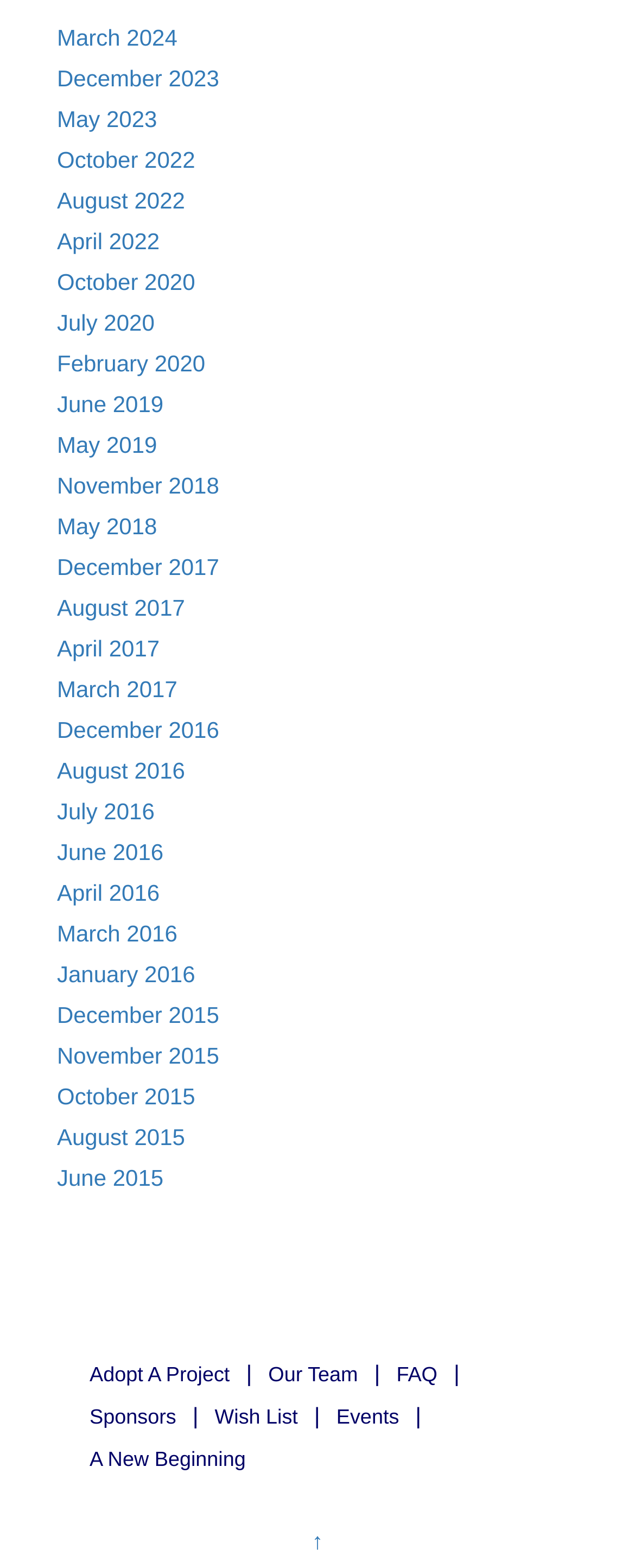What is the last link in the list of months?
Relying on the image, give a concise answer in one word or a brief phrase.

March 2024